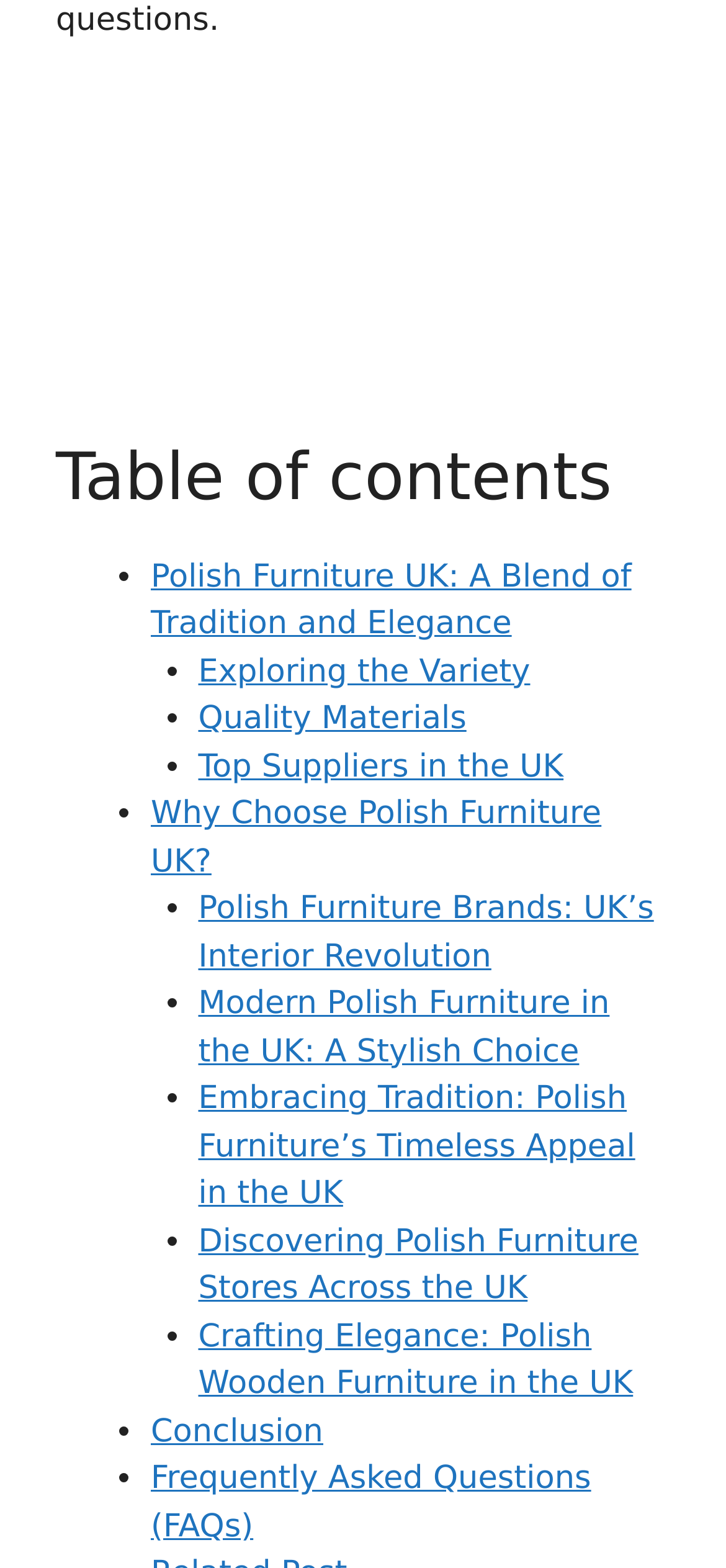Determine the bounding box coordinates of the clickable element to achieve the following action: 'View the conclusion'. Provide the coordinates as four float values between 0 and 1, formatted as [left, top, right, bottom].

[0.208, 0.901, 0.445, 0.925]